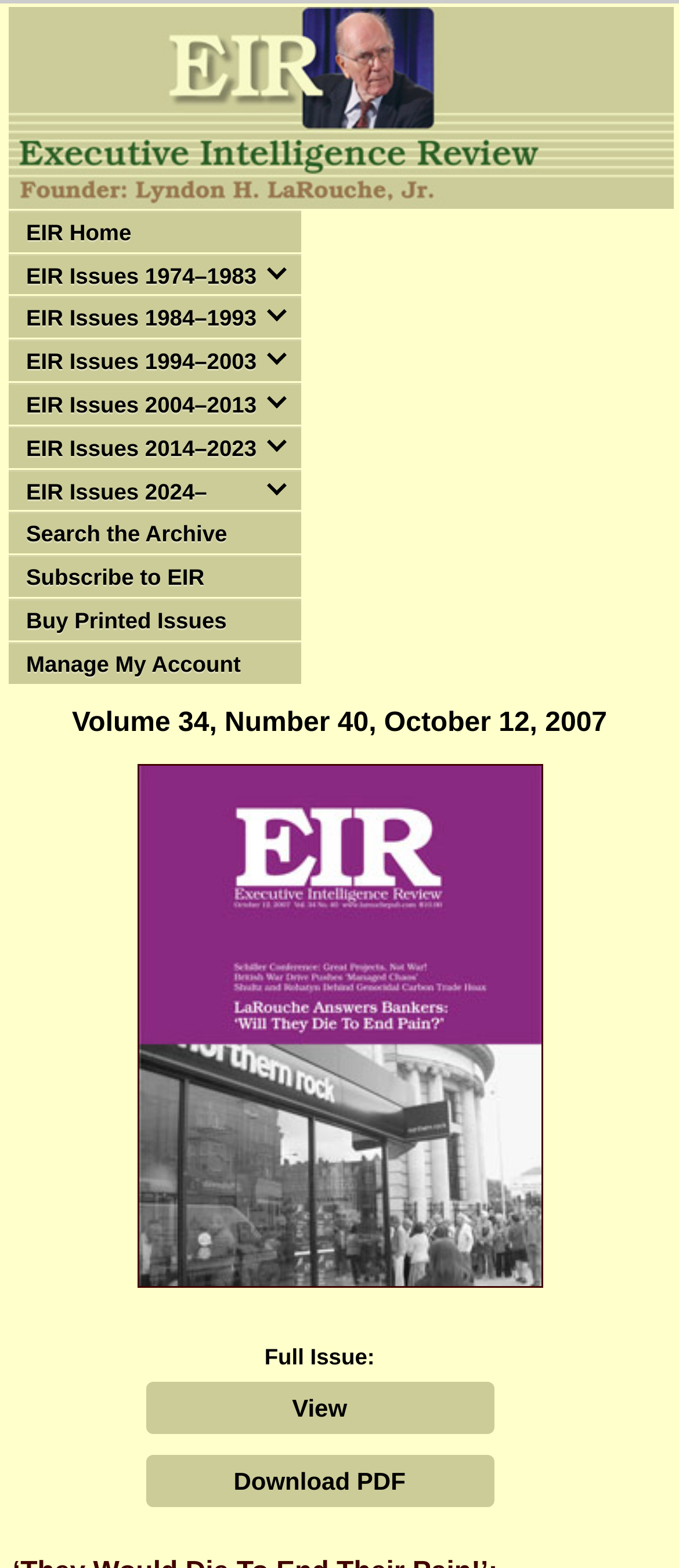What is the purpose of the 'Search the Archive' link?
From the image, provide a succinct answer in one word or a short phrase.

To search past issues